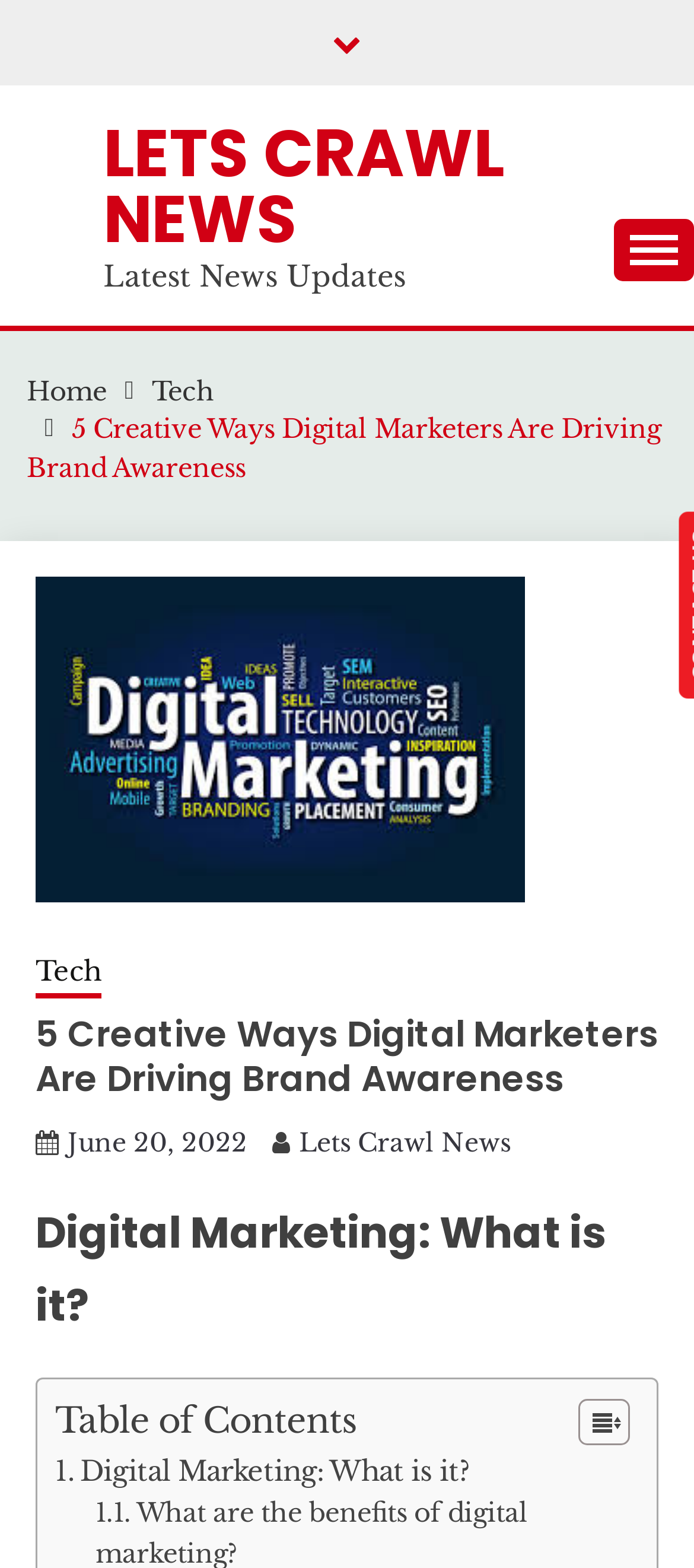Please provide a brief answer to the question using only one word or phrase: 
What is the category of the current article?

Tech